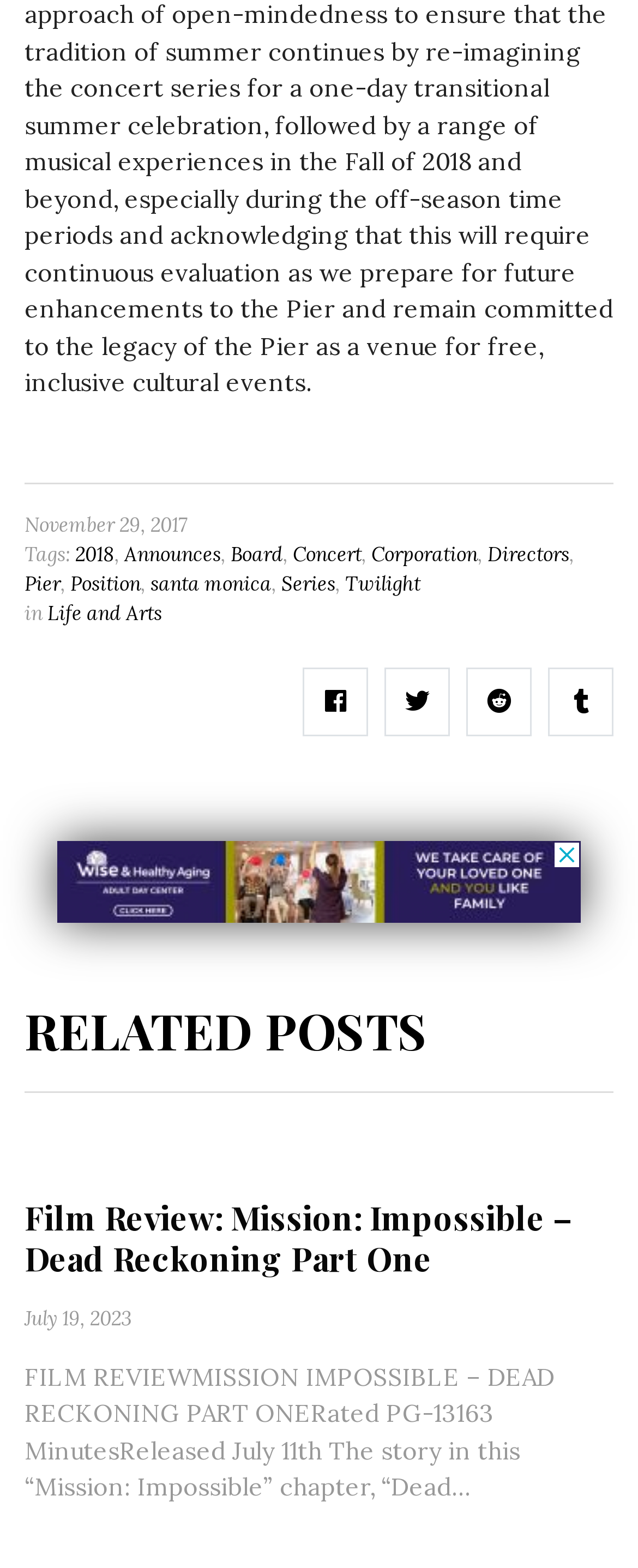Please identify the bounding box coordinates of the clickable region that I should interact with to perform the following instruction: "Subscribe by Email". The coordinates should be expressed as four float numbers between 0 and 1, i.e., [left, top, right, bottom].

None